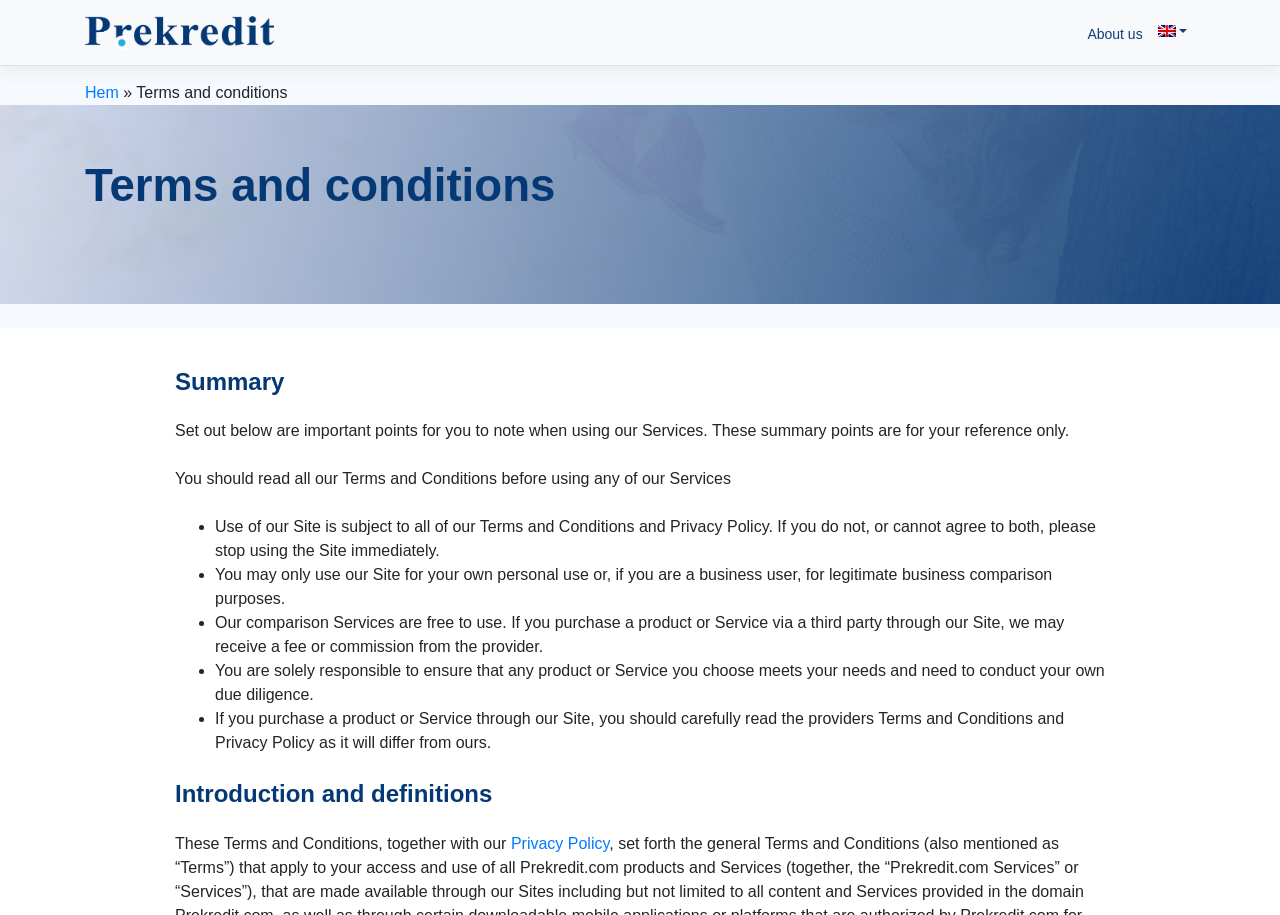From the element description: "alt="Prekredit.com"", extract the bounding box coordinates of the UI element. The coordinates should be expressed as four float numbers between 0 and 1, in the order [left, top, right, bottom].

[0.066, 0.025, 0.214, 0.045]